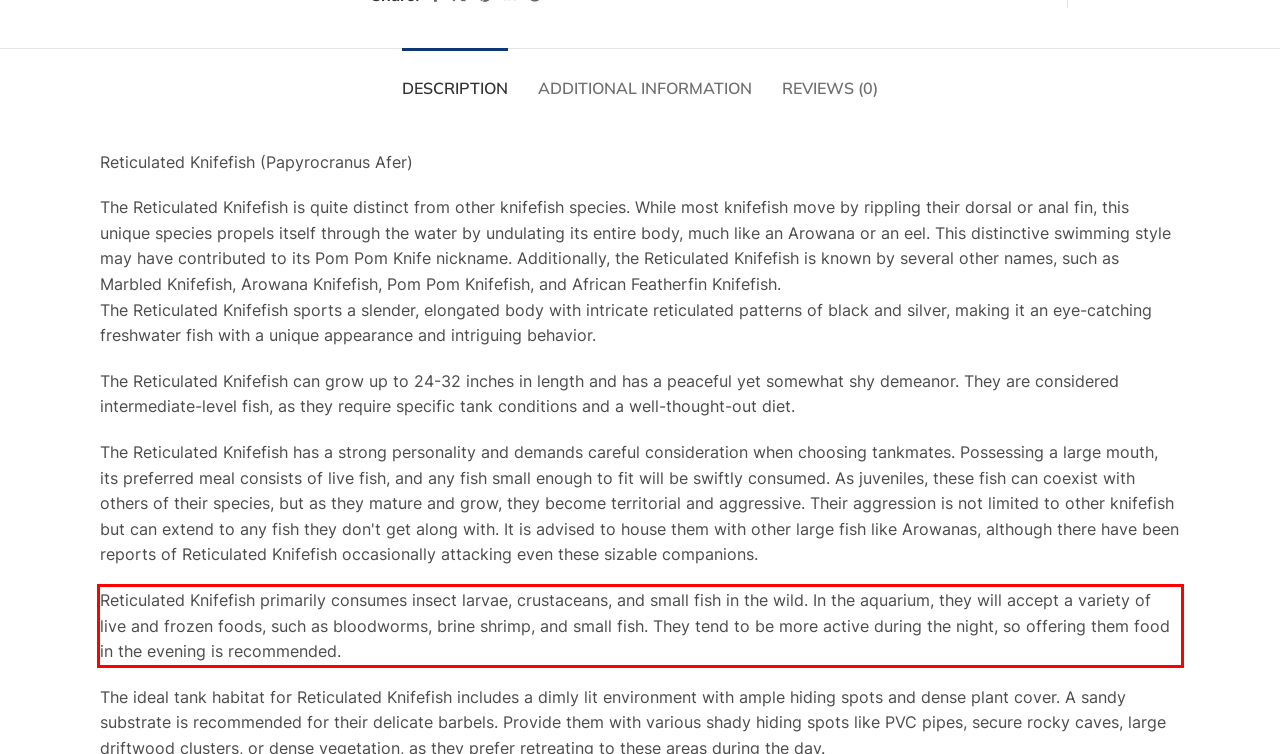You have a screenshot of a webpage with a red bounding box. Use OCR to generate the text contained within this red rectangle.

Reticulated Knifefish primarily consumes insect larvae, crustaceans, and small fish in the wild. In the aquarium, they will accept a variety of live and frozen foods, such as bloodworms, brine shrimp, and small fish. They tend to be more active during the night, so offering them food in the evening is recommended.